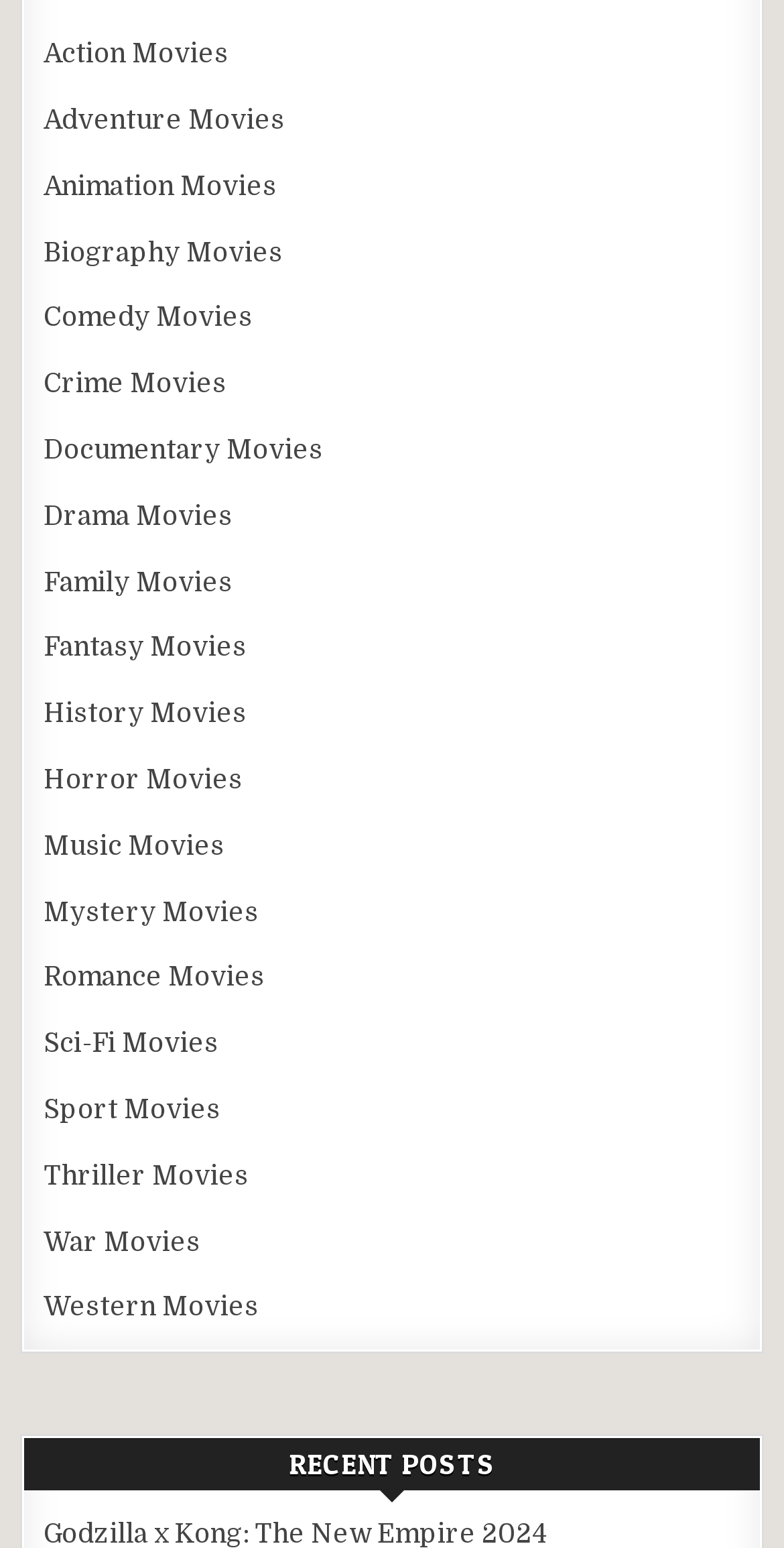Please locate the bounding box coordinates of the region I need to click to follow this instruction: "Visit the Blog".

None